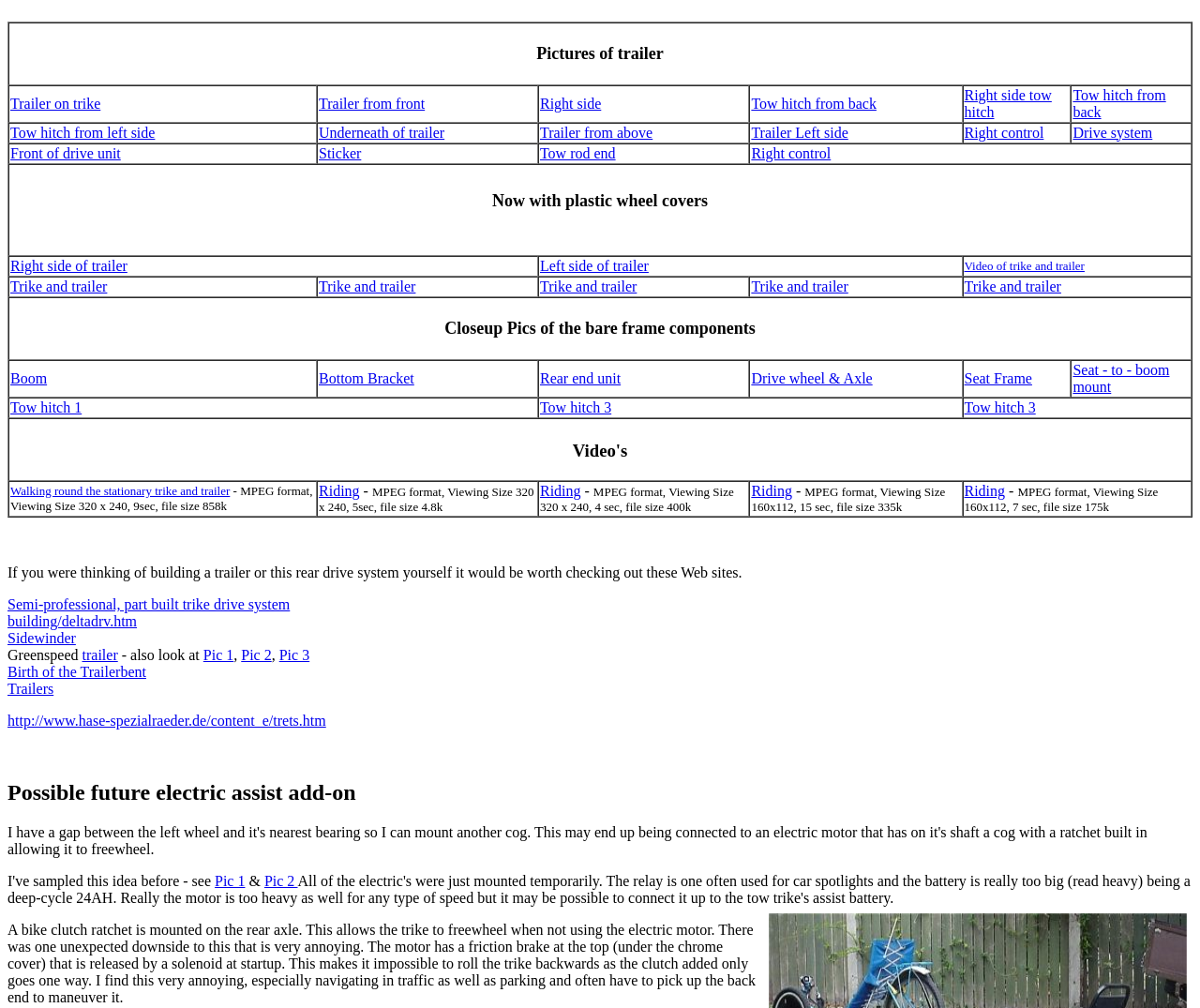What is the focus of the pictures on the trailer?
Please elaborate on the answer to the question with detailed information.

The descriptive texts of the links, such as 'Trailer on trike', 'Trailer from front', 'Right side', etc., suggest that the pictures on the trailer are focused on showing different angles and views of the trailer.